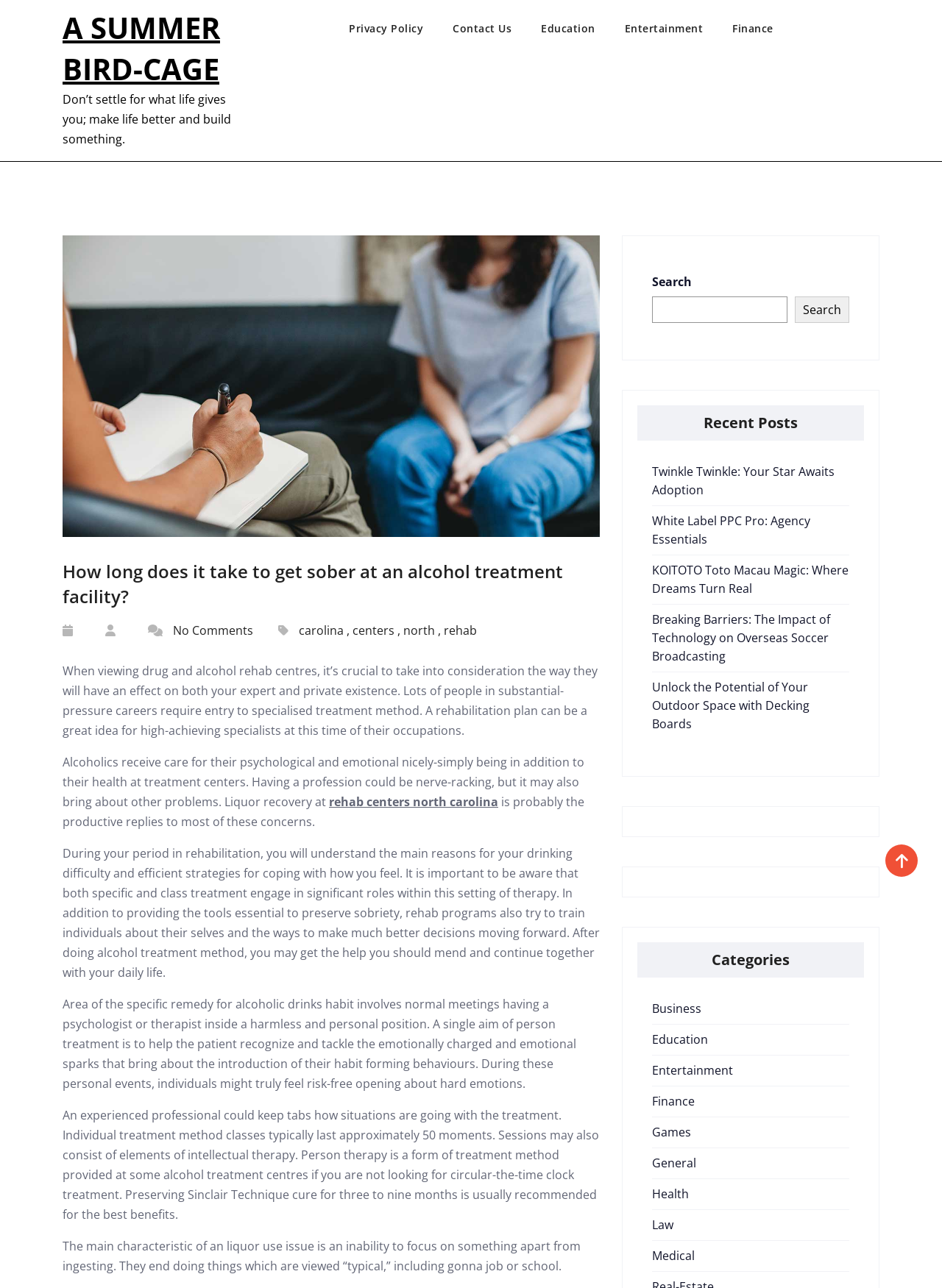Utilize the information from the image to answer the question in detail:
What is the estimated duration of Sinclair Method cure?

The static text on the webpage mentions that preserving Sinclair Method cure for three to nine months is usually recommended for the best results. This indicates that the estimated duration of Sinclair Method cure is between three and nine months.